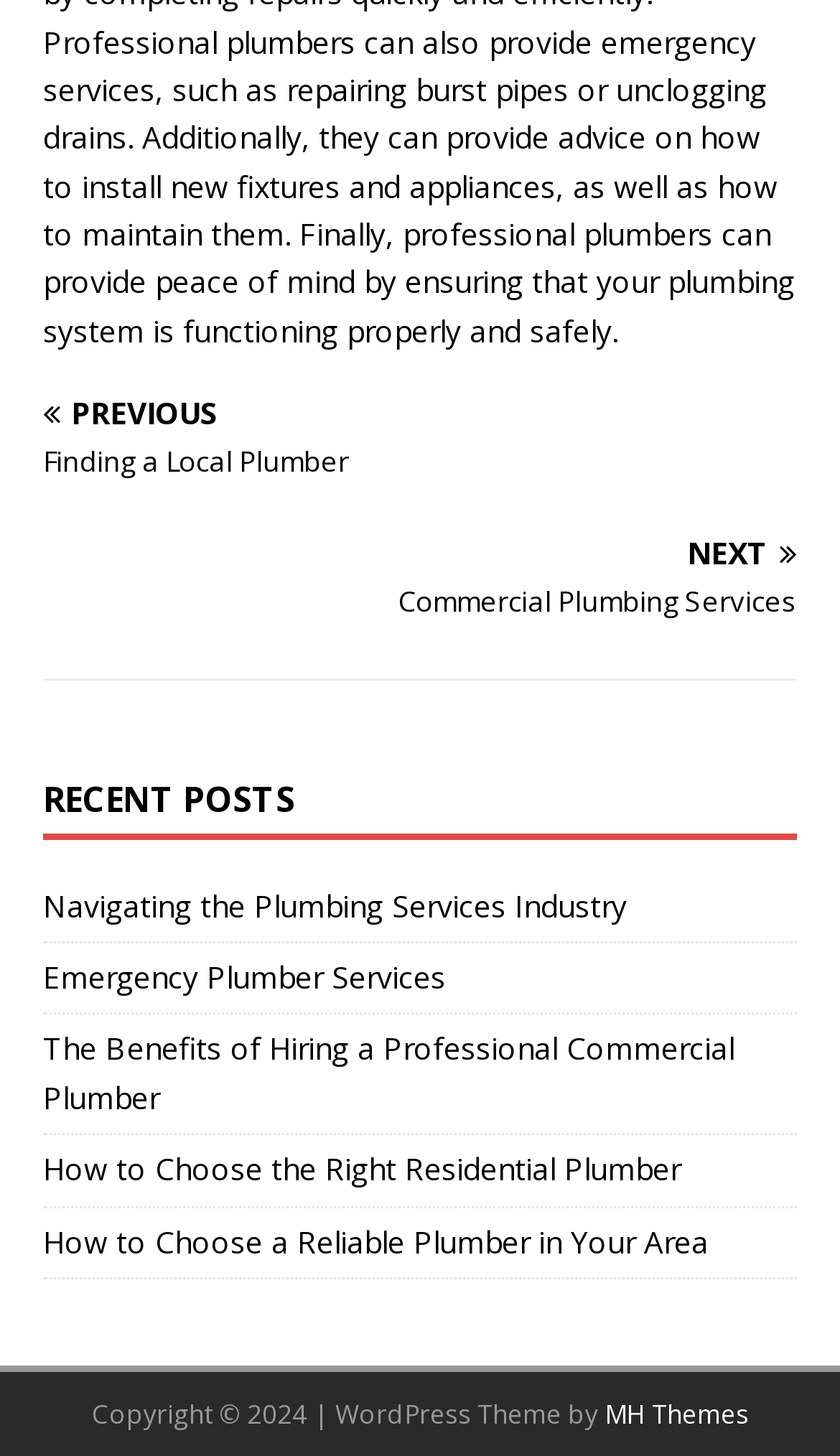Utilize the details in the image to thoroughly answer the following question: How many navigation links are there at the top?

I counted the number of navigation links at the top of the page, which are 'PREVIOUS Finding a Local Plumber' and 'NEXT Commercial Plumbing Services'.